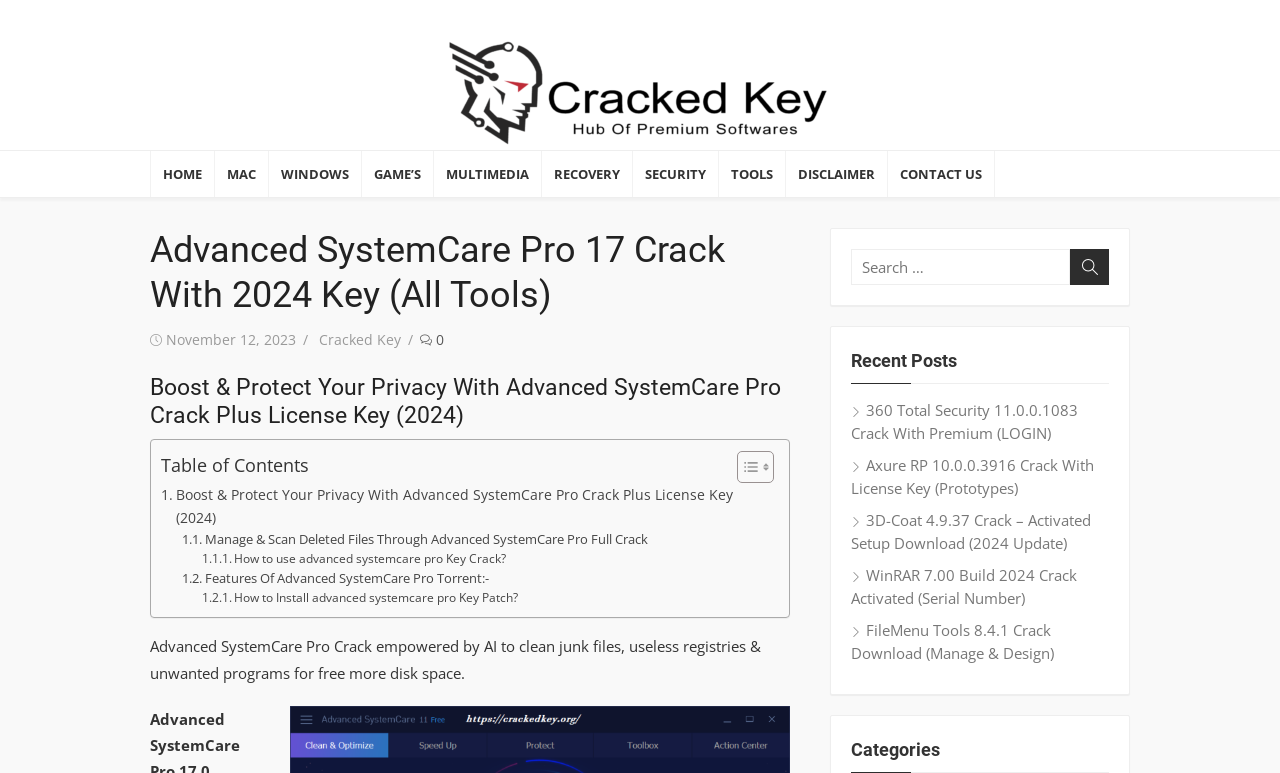Using the provided description: "title="Cracked Key"", find the bounding box coordinates of the corresponding UI element. The output should be four float numbers between 0 and 1, in the format [left, top, right, bottom].

[0.0, 0.052, 1.0, 0.194]